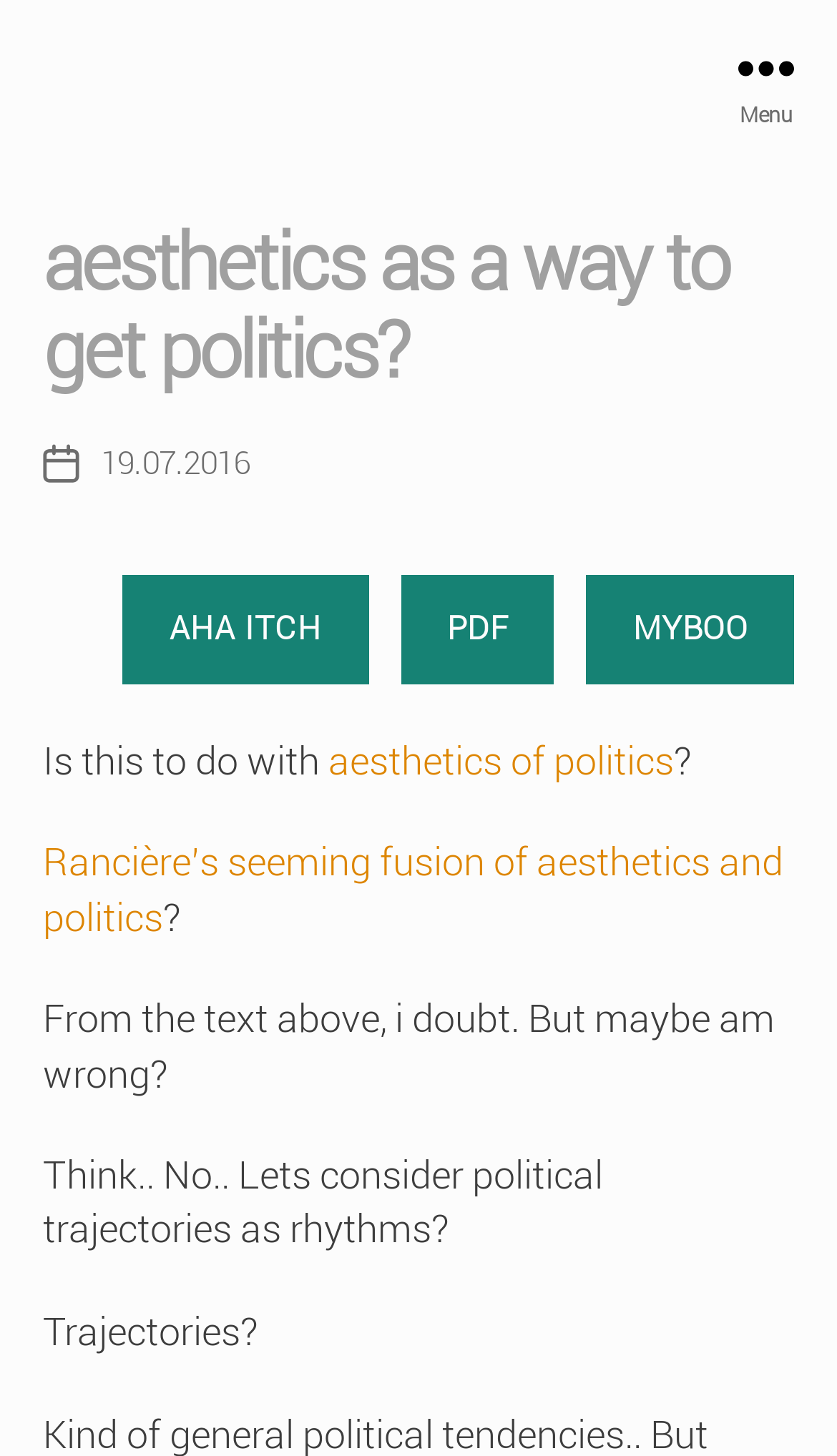Please answer the following question using a single word or phrase: 
How many links are there in the header?

4